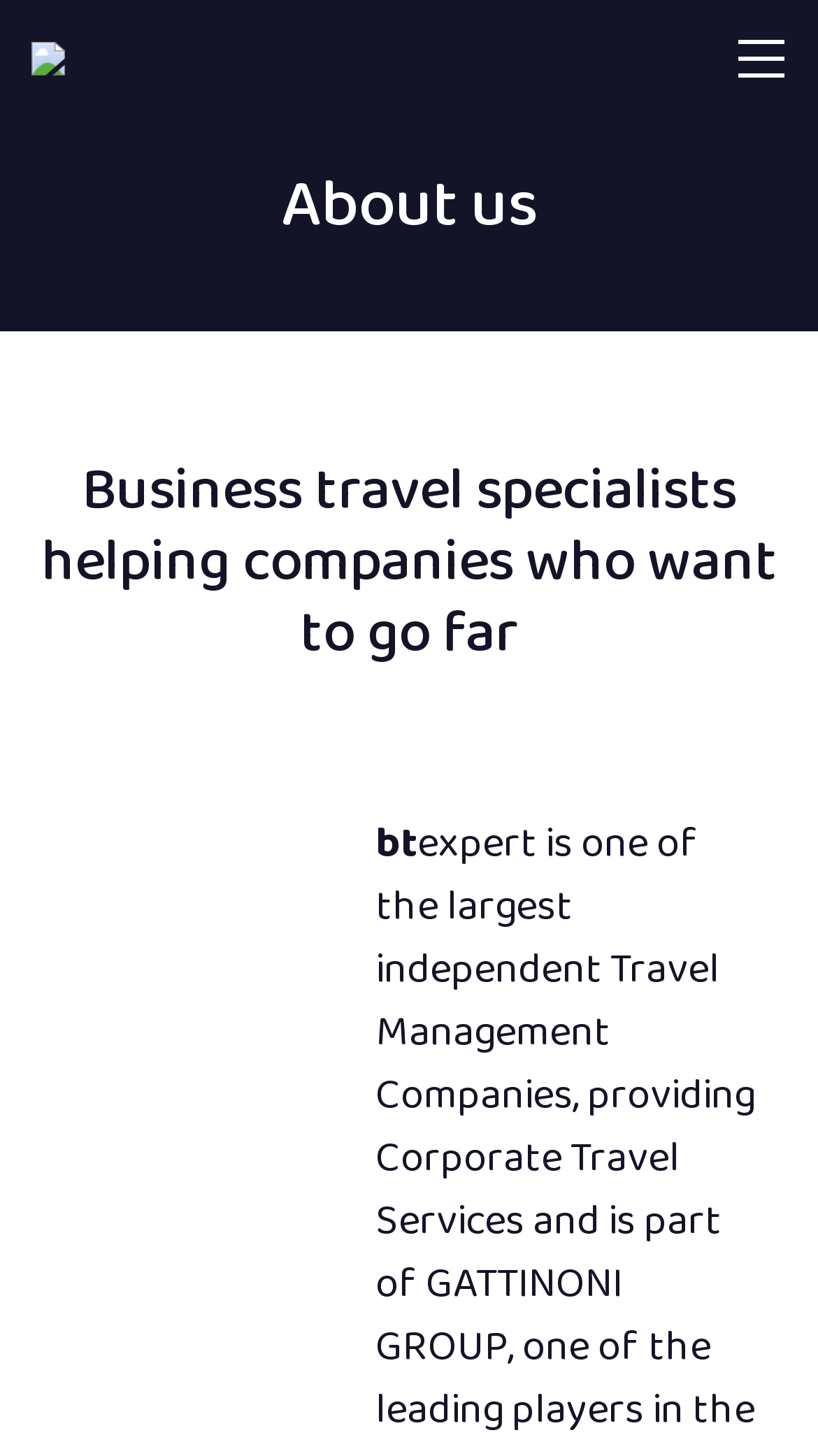Offer a meticulous caption that includes all visible features of the webpage.

The webpage is about btexpert, a business travel specialist company. At the top left corner, there is a small image and a link. On the top right corner, there is a button to toggle navigation. Below the top section, there is a main content area that spans the entire width of the page. 

In the main content area, there is a heading that reads "About us" at the top, followed by a larger heading that summarizes the company's purpose: "Business travel specialists helping companies who want to go far". 

Further down, there is a smaller text "bt" which is likely an abbreviation or a logo of the company. The overall structure of the page is simple and easy to navigate, with clear headings and concise text.